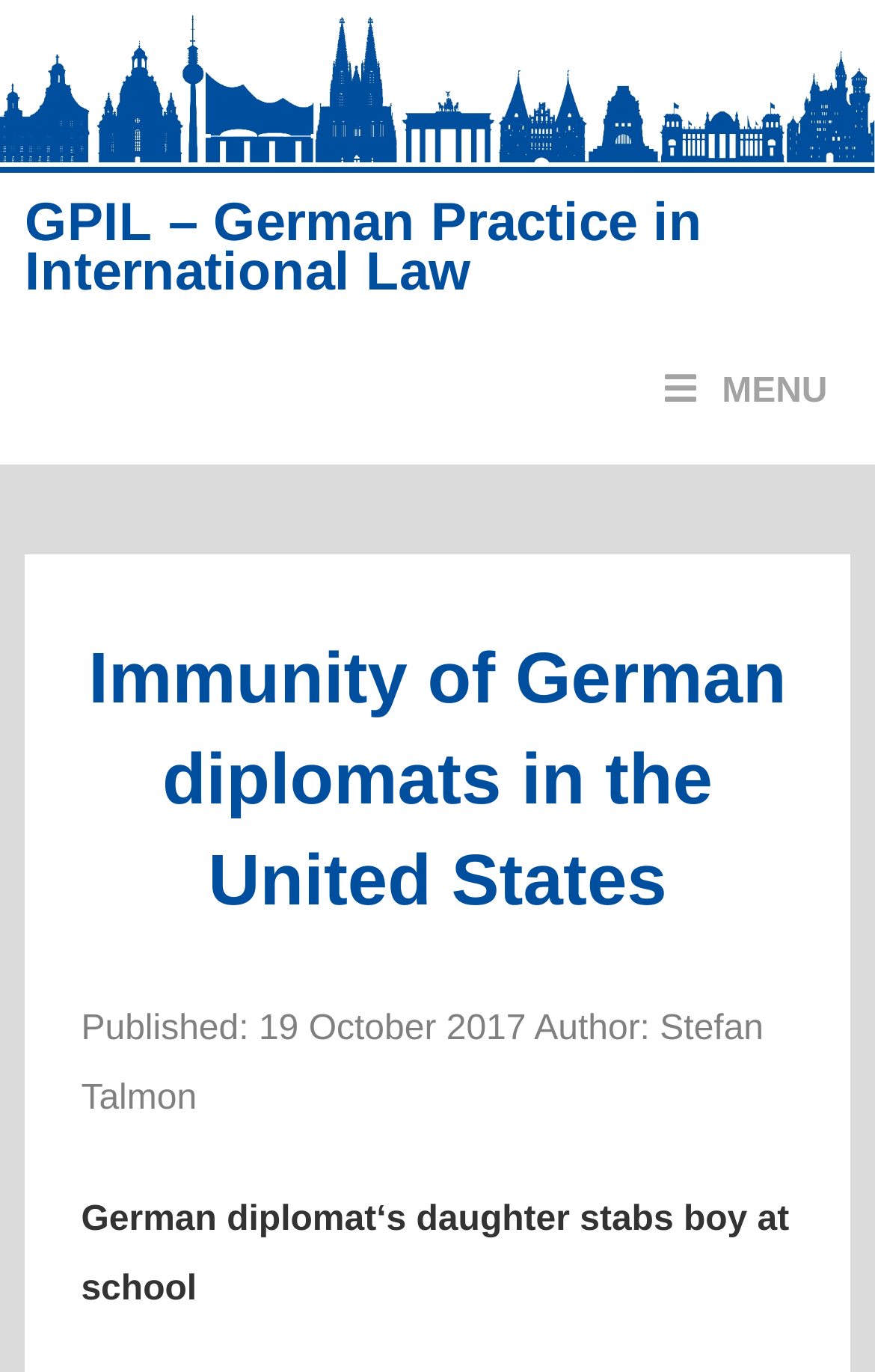Summarize the webpage comprehensively, mentioning all visible components.

The webpage appears to be an article or blog post about an incident involving a German diplomat's daughter. At the top of the page, there is a link to "GPIL – German Practice in International Law" on the left side, and a menu button on the right side with the icon "\uf0c9 MENU". 

Below the top section, there is a header that spans most of the width of the page, containing the title "Immunity of German diplomats in the United States". 

Underneath the header, there is a section with three lines of text. The first line indicates that the article was published on 19 October 2017 and was written by Stefan Talmon. The second line contains a single quotation mark. The third line describes the incident, stating that a German diplomat's daughter stabbed a boy at school.